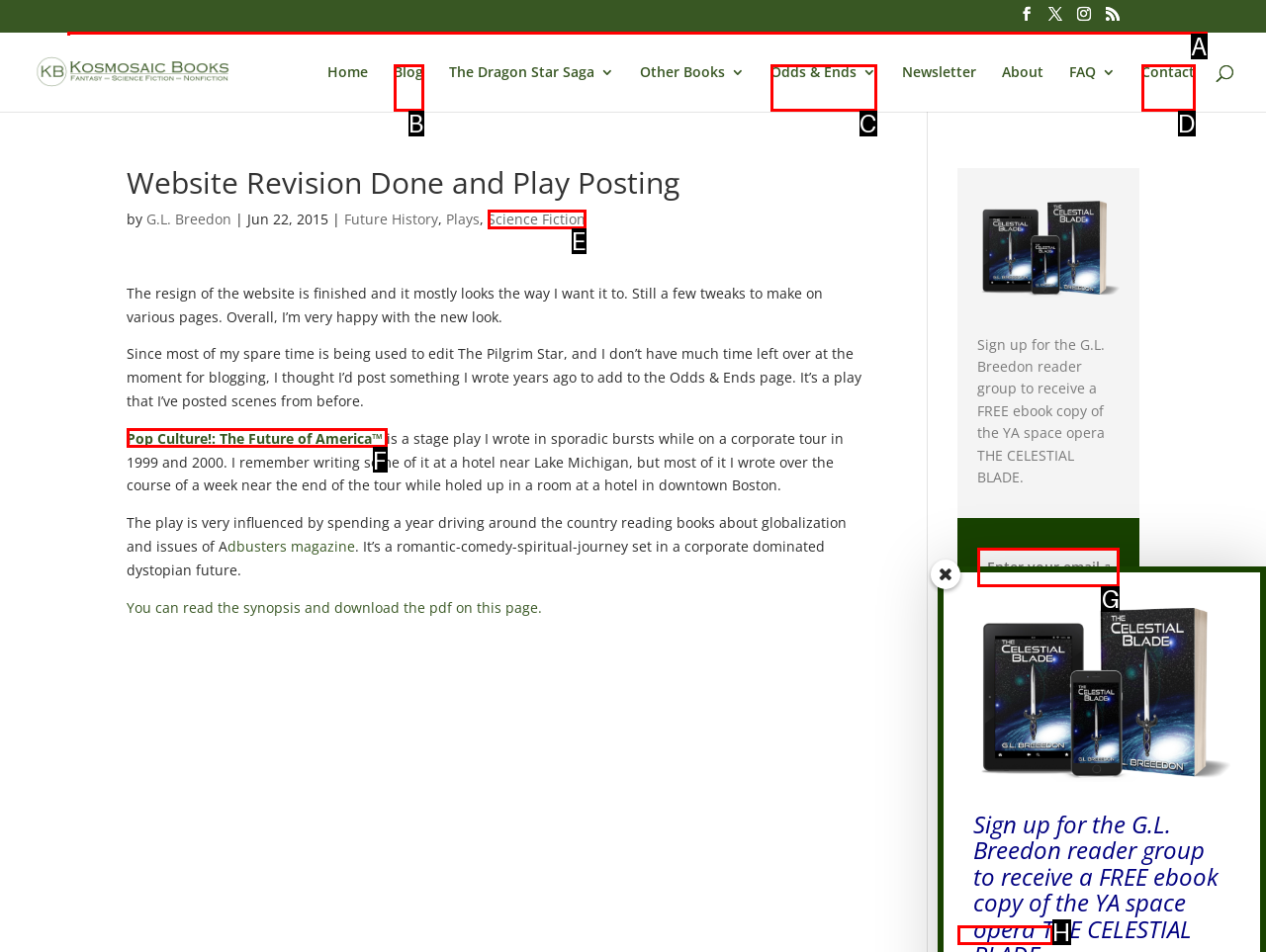From the options presented, which lettered element matches this description: Science Fiction
Reply solely with the letter of the matching option.

E